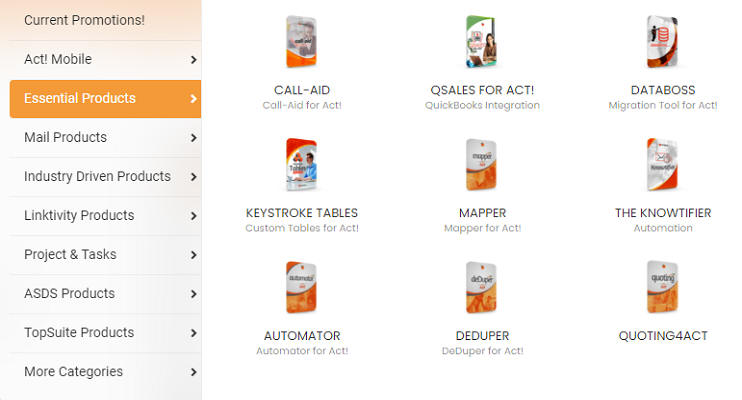Generate a detailed explanation of the scene depicted in the image.

The image showcases a colorful assortment of software products categorized under "Essential Products" for Act!. This visually appealing grid displays various product icons, each accompanied by a brief descriptor. 

From left to right, the featured products include:

1. **CALL-AID**: A tool designed to assist with calls for Act!.
2. **QSALES FOR ACT!**: An integration tool for QuickBooks, streamlining sales data management.
3. **DATABOSS**: A migration tool that facilitates seamless data transfer into Act!.
4. **KEYSTROKE TABLES**: Custom tables developed for use within Act!.
5. **MAPPER**: A mapping tool designed specifically for Act!.
6. **THE KNOWTIFIER**: An automation tool that enhances user productivity within Act!.
7. **AUTOMATOR**: A solution aimed at automating various tasks in Act!.
8. **DEDUPER**: A tool for eliminating duplicate entries in Act!, ensuring data integrity.
9. **QUOTING44CT**: A product focused on creating quotes for Act! users.

Overall, the design emphasizes functionality and ease of use for users looking to optimize their experience with Act! software.